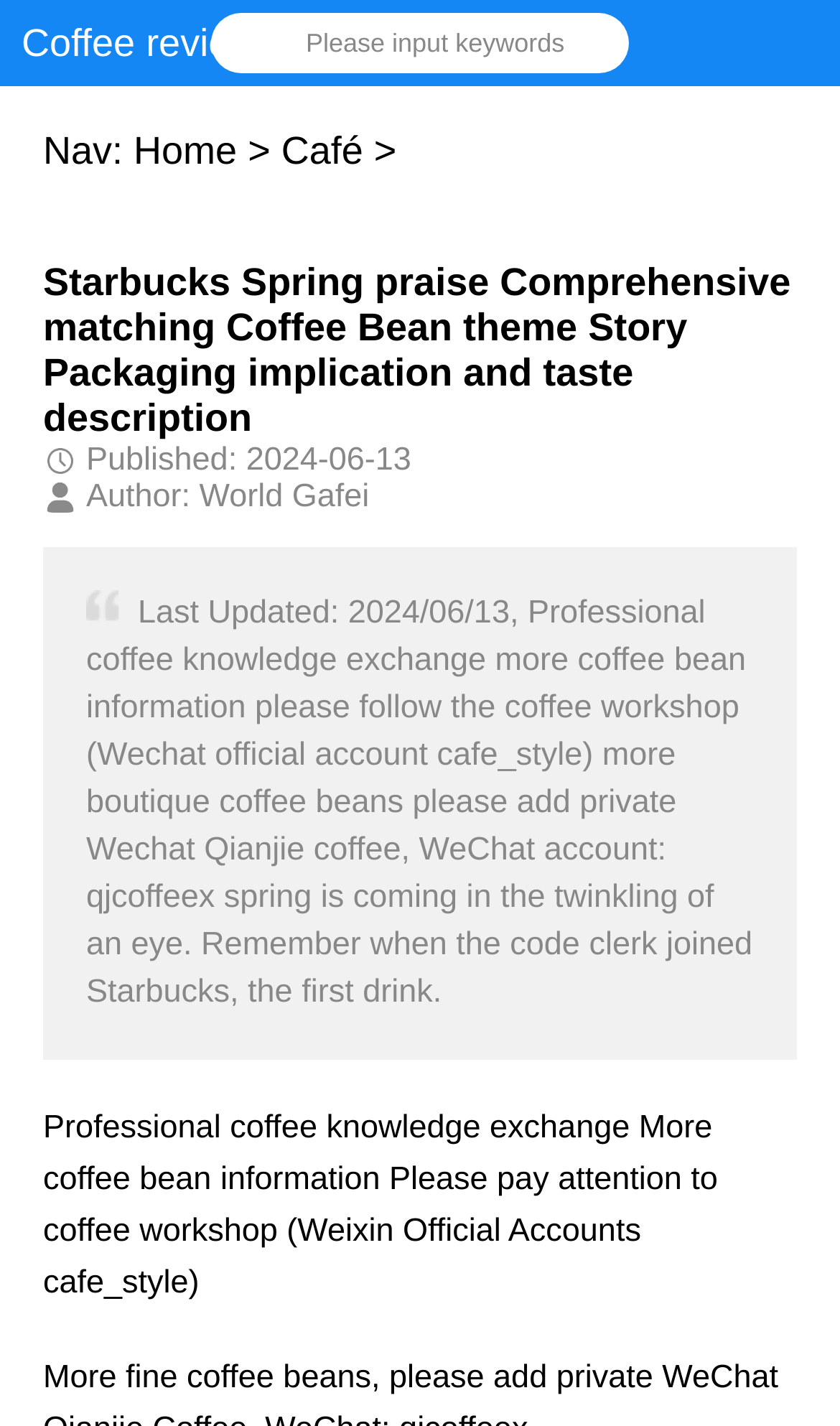What is the theme of the coffee review?
Analyze the image and deliver a detailed answer to the question.

Based on the heading 'Starbucks Spring praise Comprehensive matching Coffee Bean theme Story Packaging implication and taste description', I can infer that the theme of the coffee review is related to Starbucks Spring.